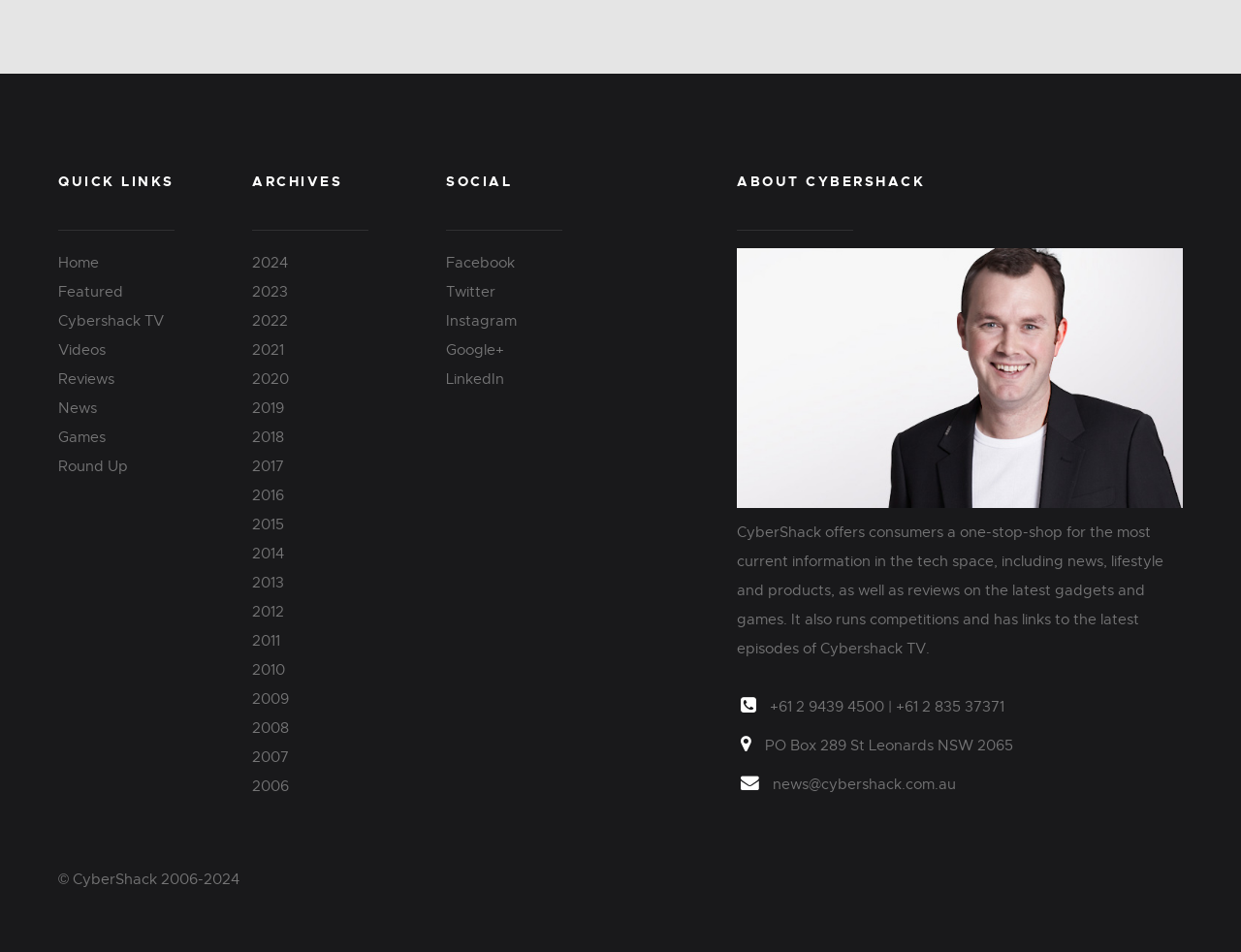Find the bounding box coordinates for the element that must be clicked to complete the instruction: "Go to Archives 2024". The coordinates should be four float numbers between 0 and 1, indicated as [left, top, right, bottom].

[0.203, 0.267, 0.232, 0.285]